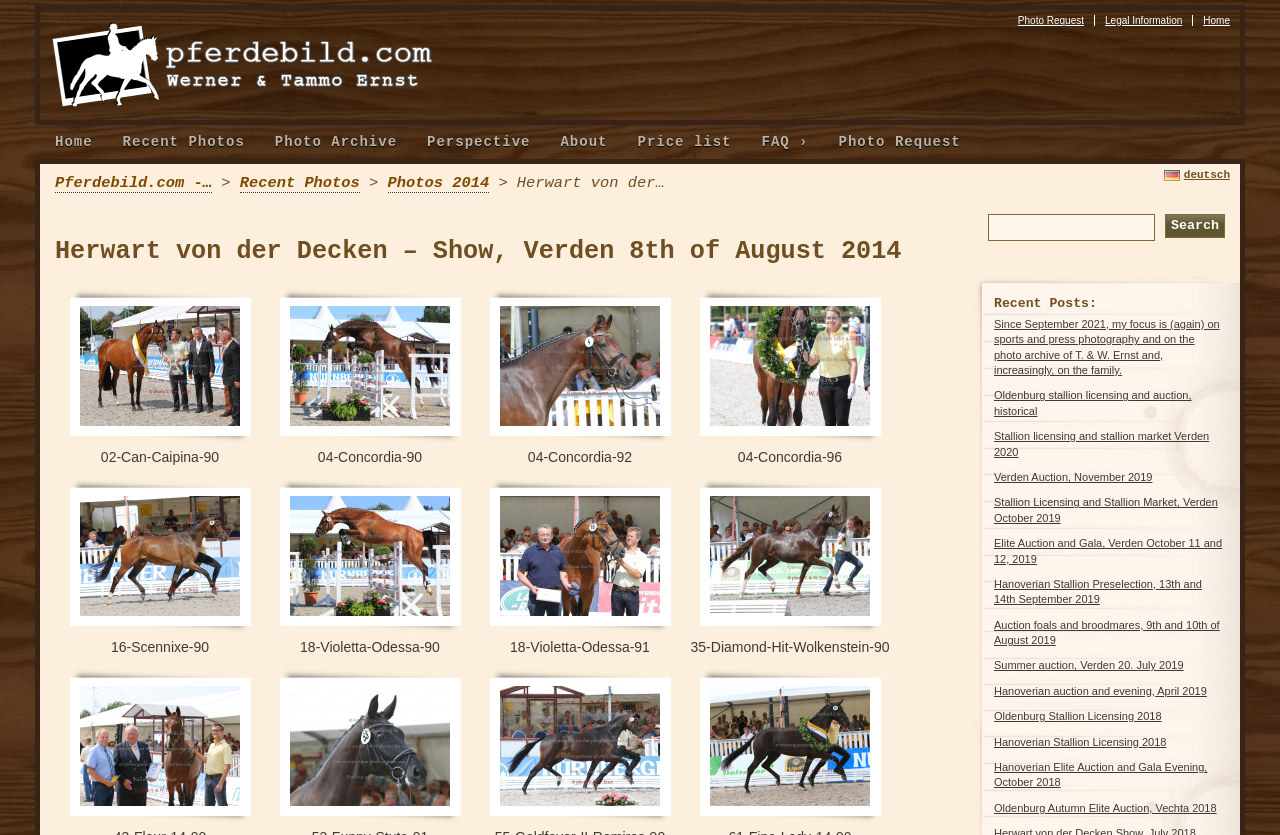Based on the element description "deutsch", predict the bounding box coordinates of the UI element.

[0.909, 0.199, 0.961, 0.22]